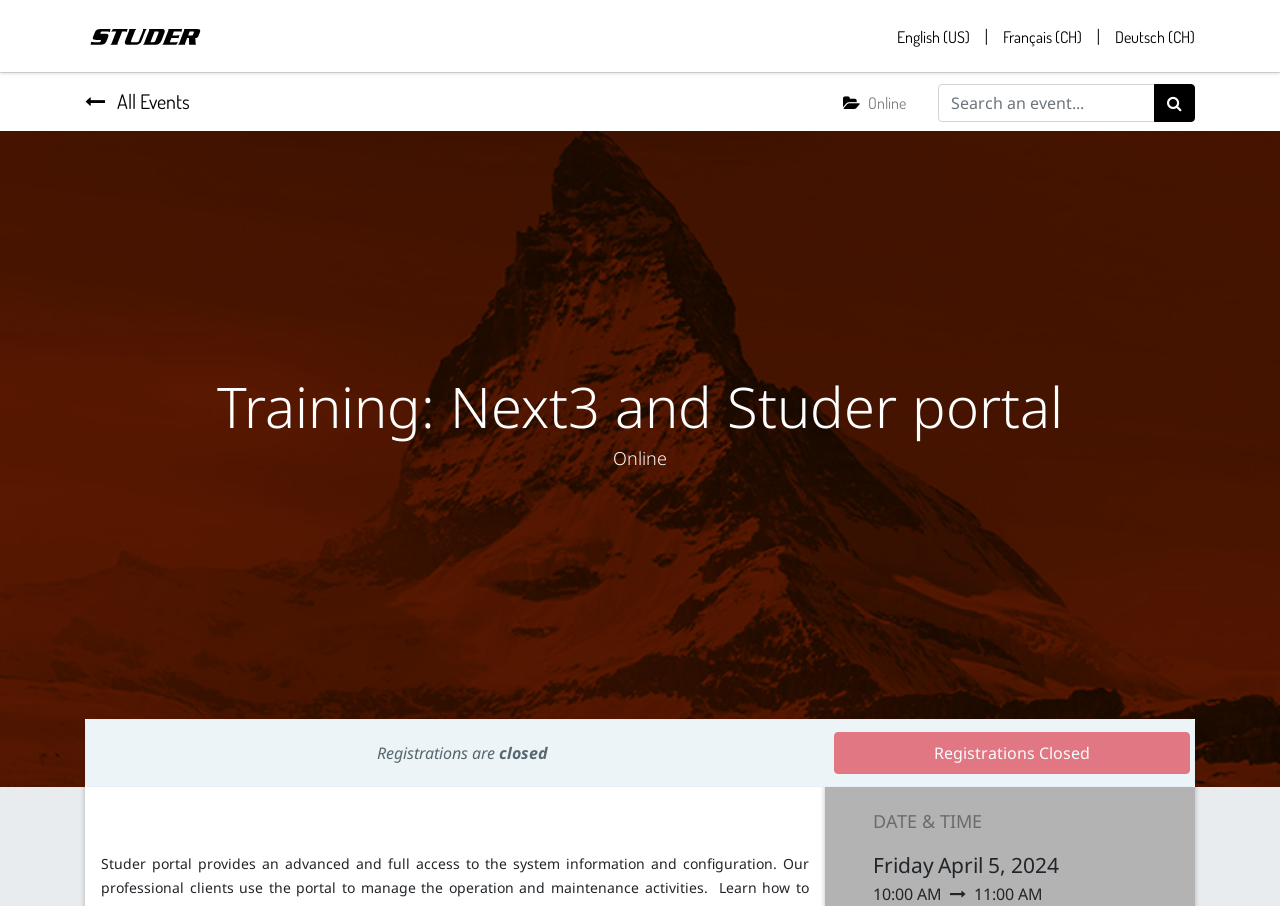Identify the bounding box coordinates of the element to click to follow this instruction: 'View Registrations Closed button'. Ensure the coordinates are four float values between 0 and 1, provided as [left, top, right, bottom].

[0.652, 0.808, 0.93, 0.854]